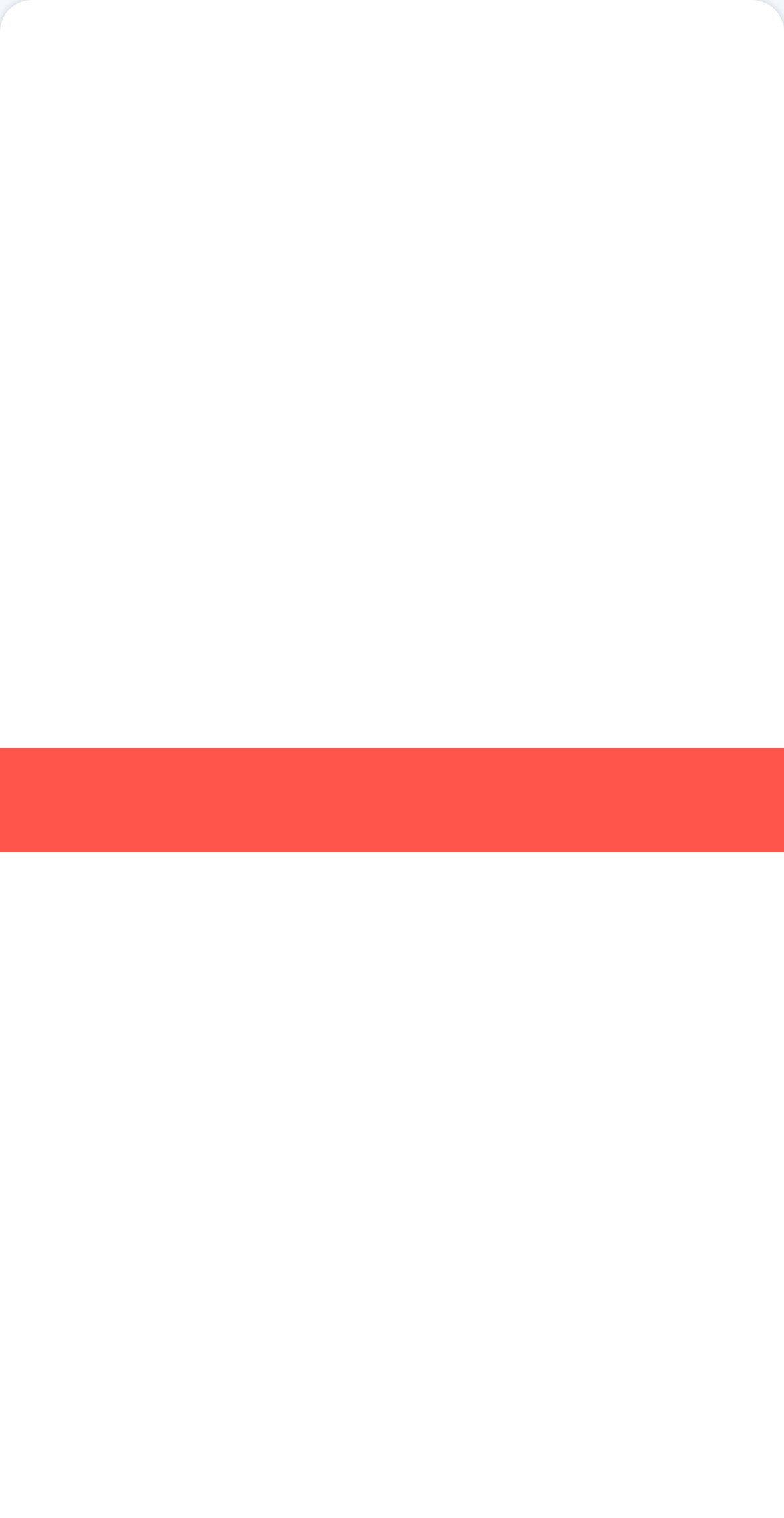Reply to the question with a brief word or phrase: How many links are present in the webpage?

6